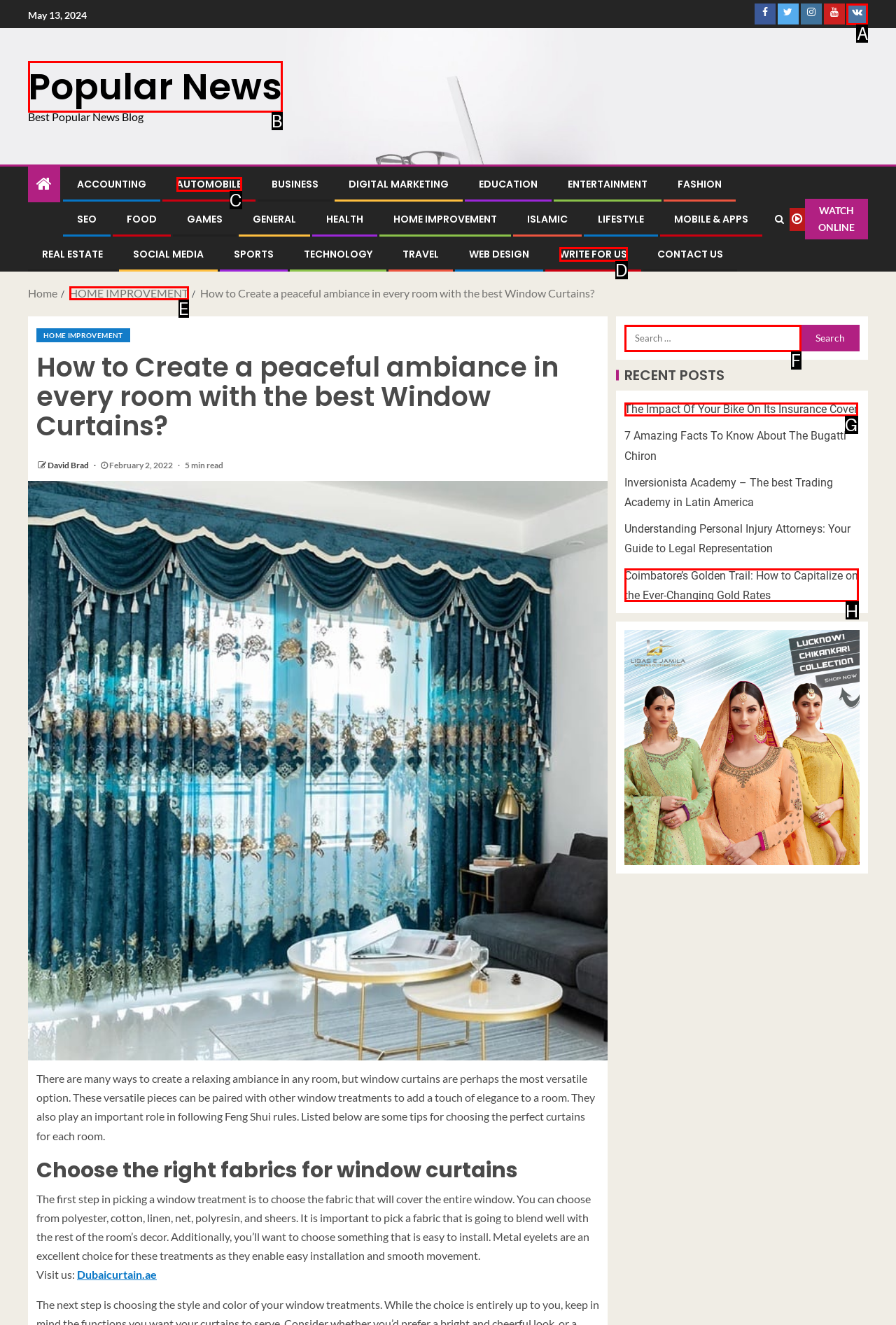Tell me which one HTML element best matches the description: Digital US Answer with the option's letter from the given choices directly.

None